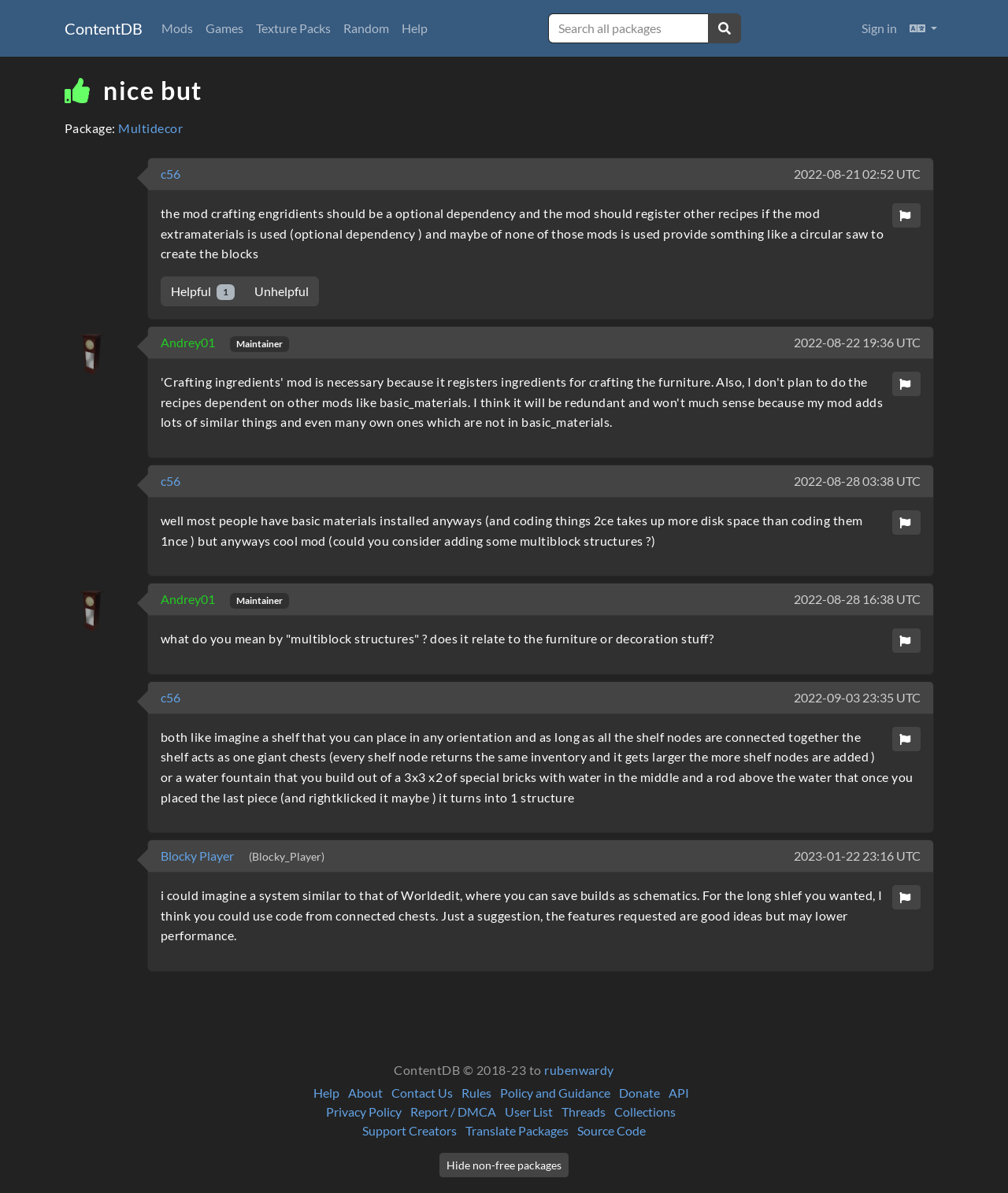Use a single word or phrase to answer the question:
How many comments are there on this page?

5